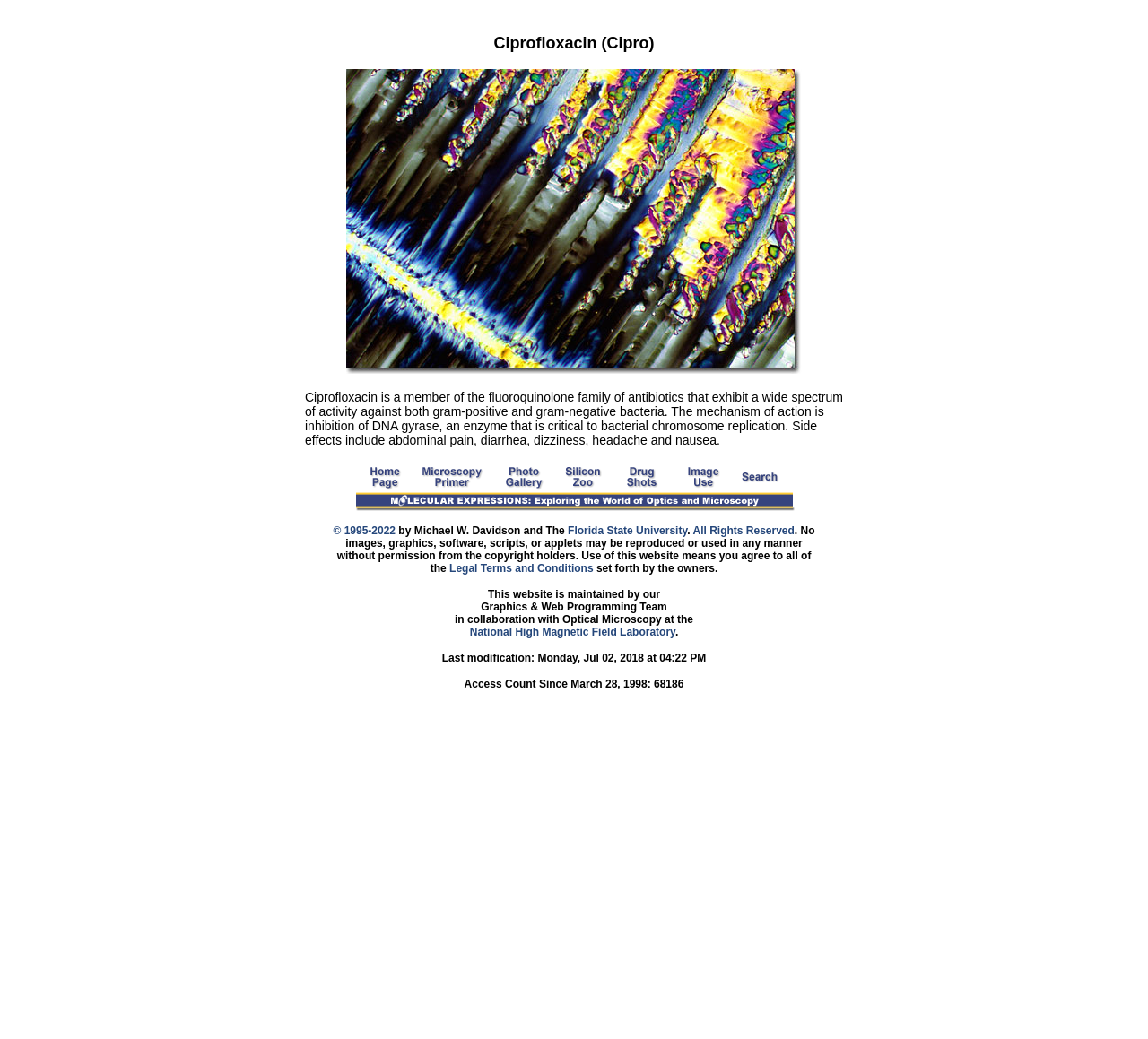Bounding box coordinates should be provided in the format (top-left x, top-left y, bottom-right x, bottom-right y) with all values between 0 and 1. Identify the bounding box for this UI element: © 1995-2022

[0.29, 0.505, 0.345, 0.517]